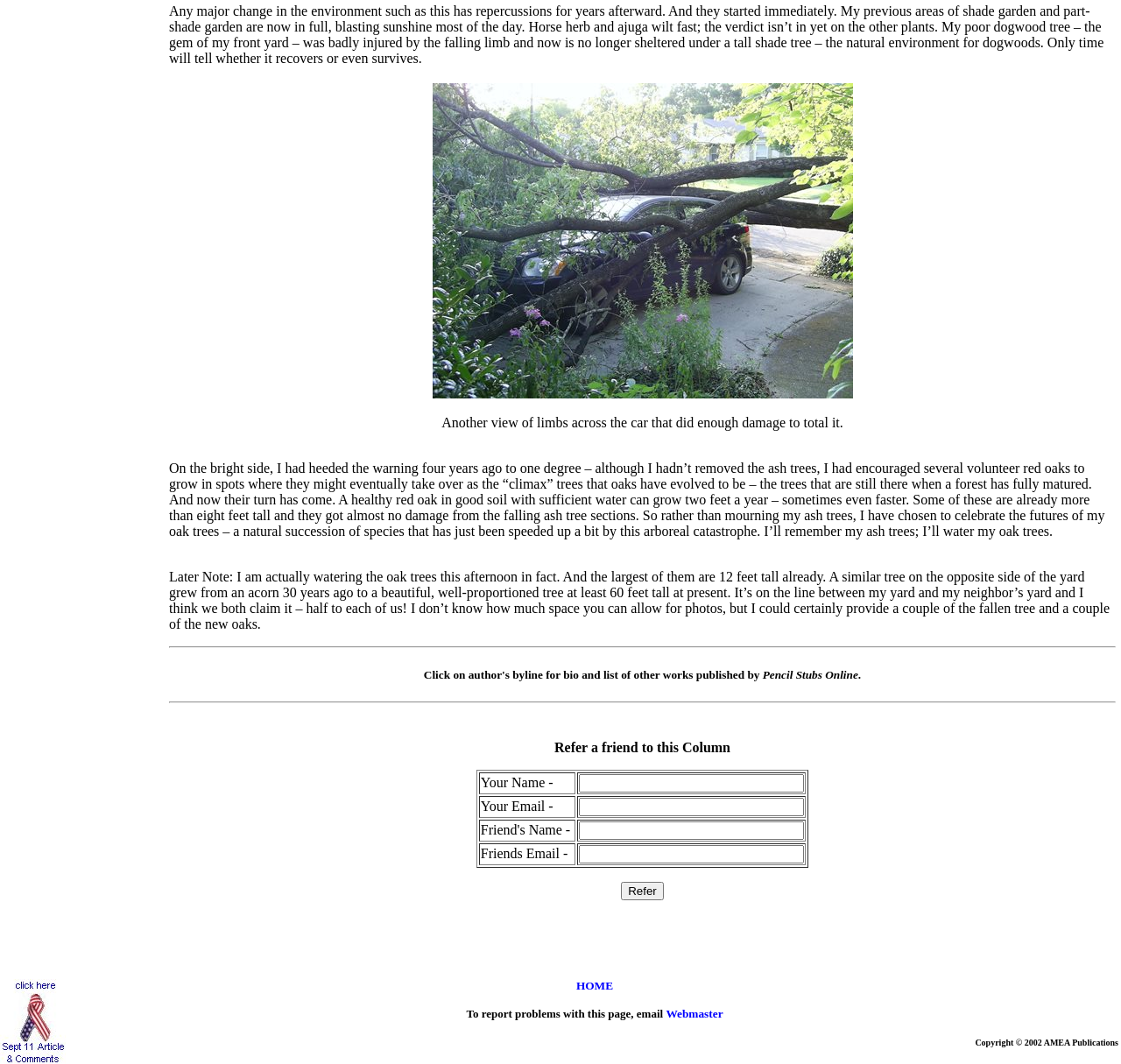Please identify the bounding box coordinates of the area that needs to be clicked to follow this instruction: "Click on the author's byline for bio and list of other works".

[0.151, 0.628, 0.995, 0.641]